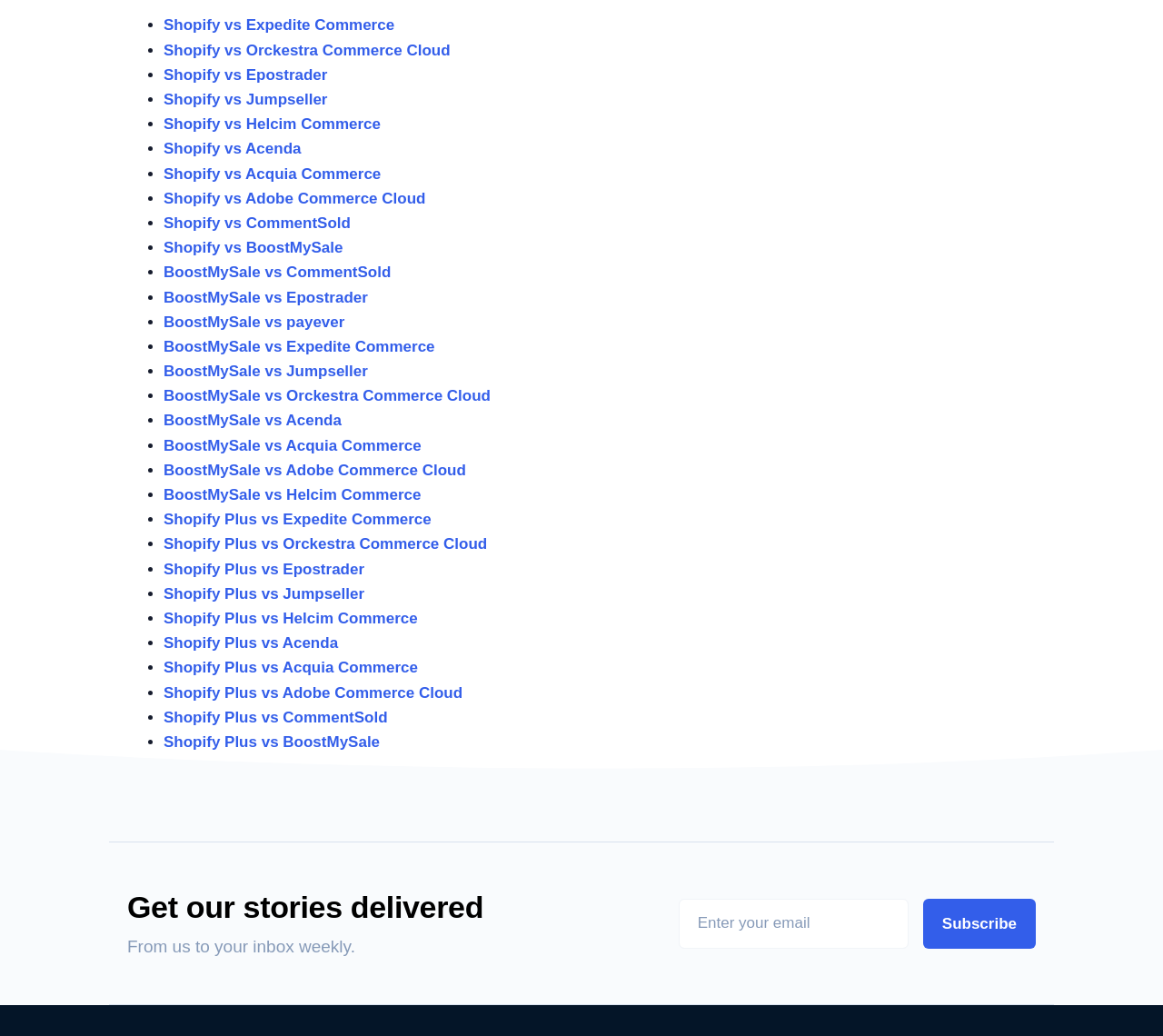Respond to the question below with a single word or phrase:
How many comparisons are listed?

30